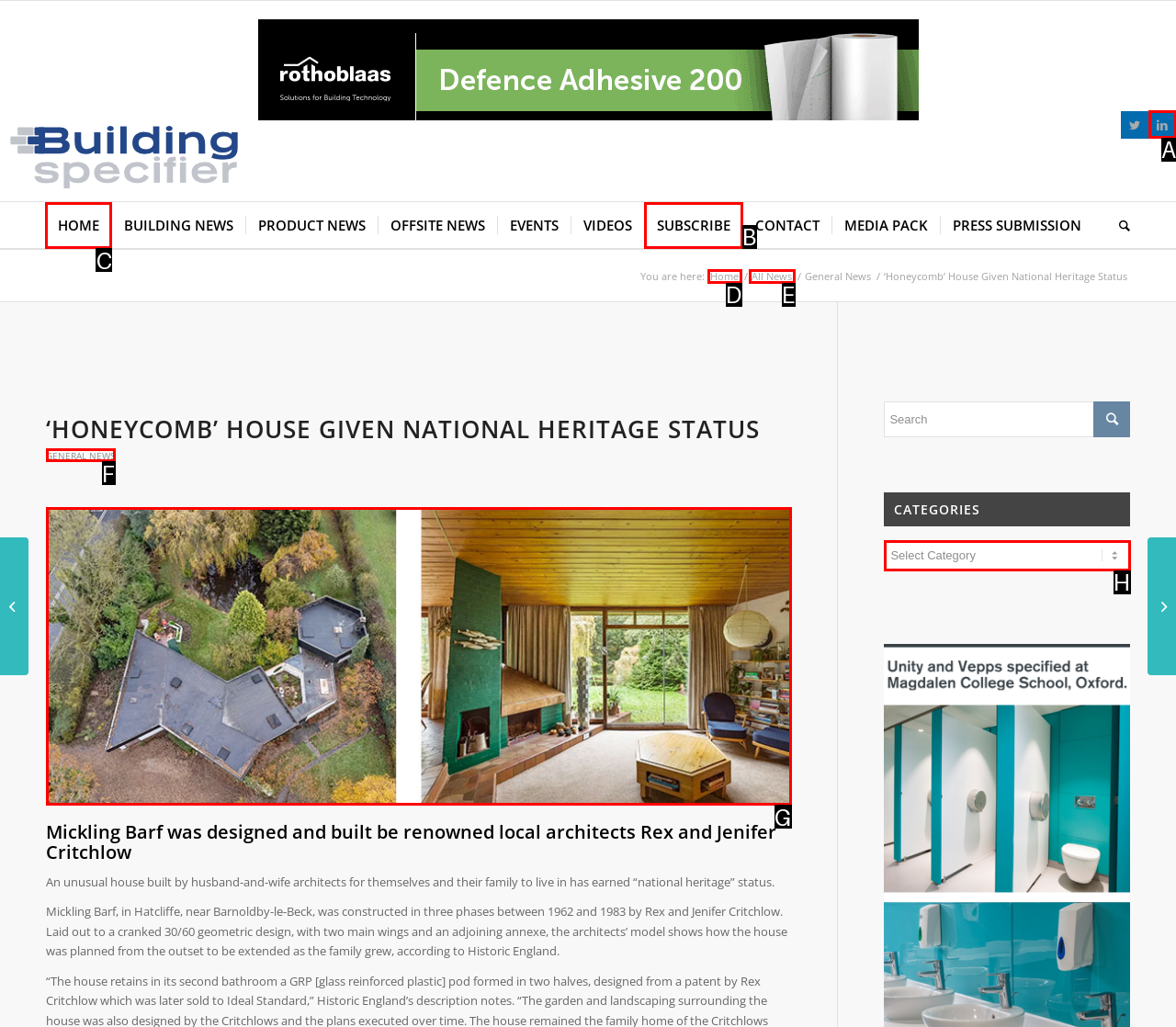Determine the letter of the UI element I should click on to complete the task: Click on the 'HOME' link from the provided choices in the screenshot.

C